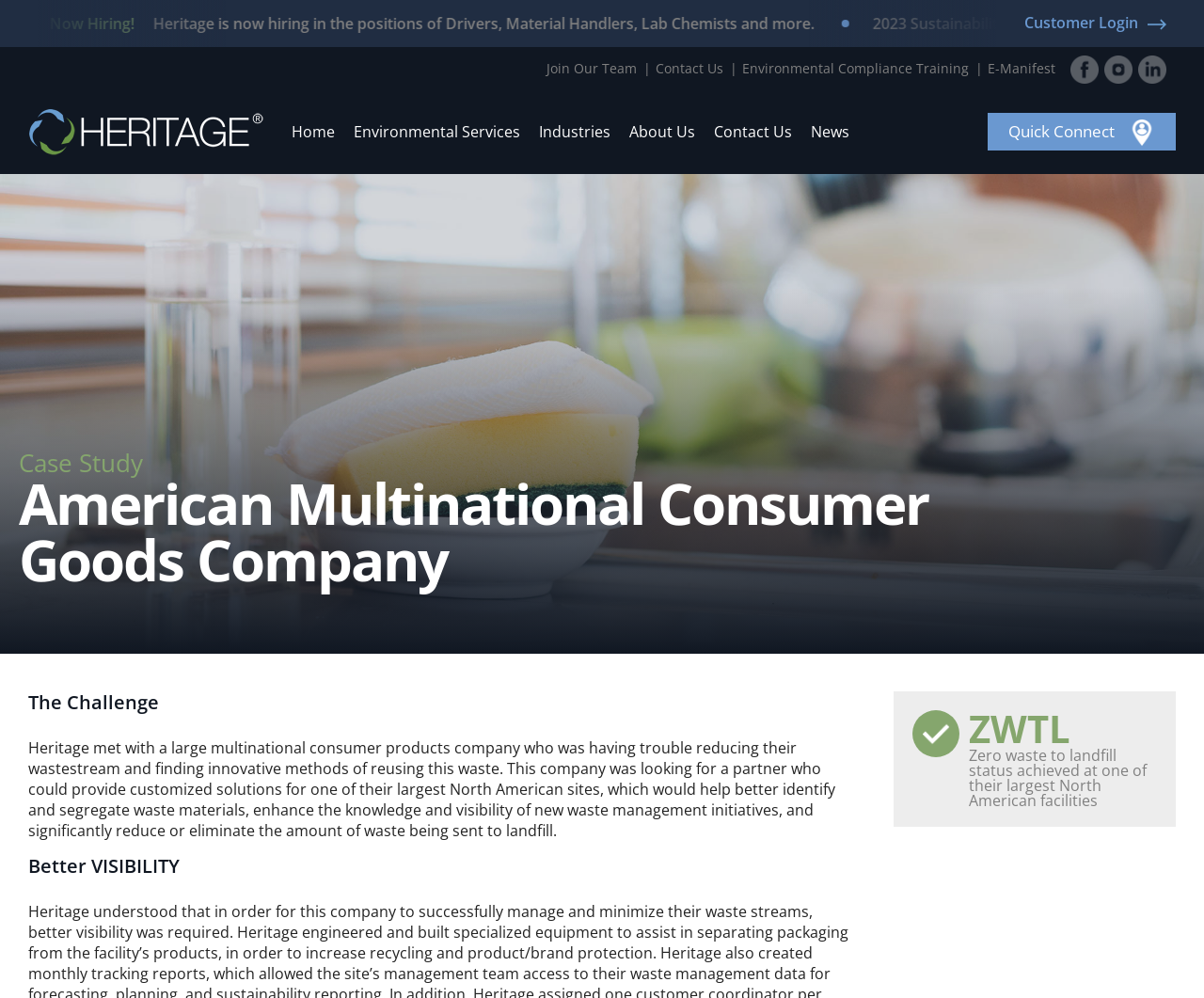Identify the webpage's primary heading and generate its text.

American Multinational Consumer Goods Company